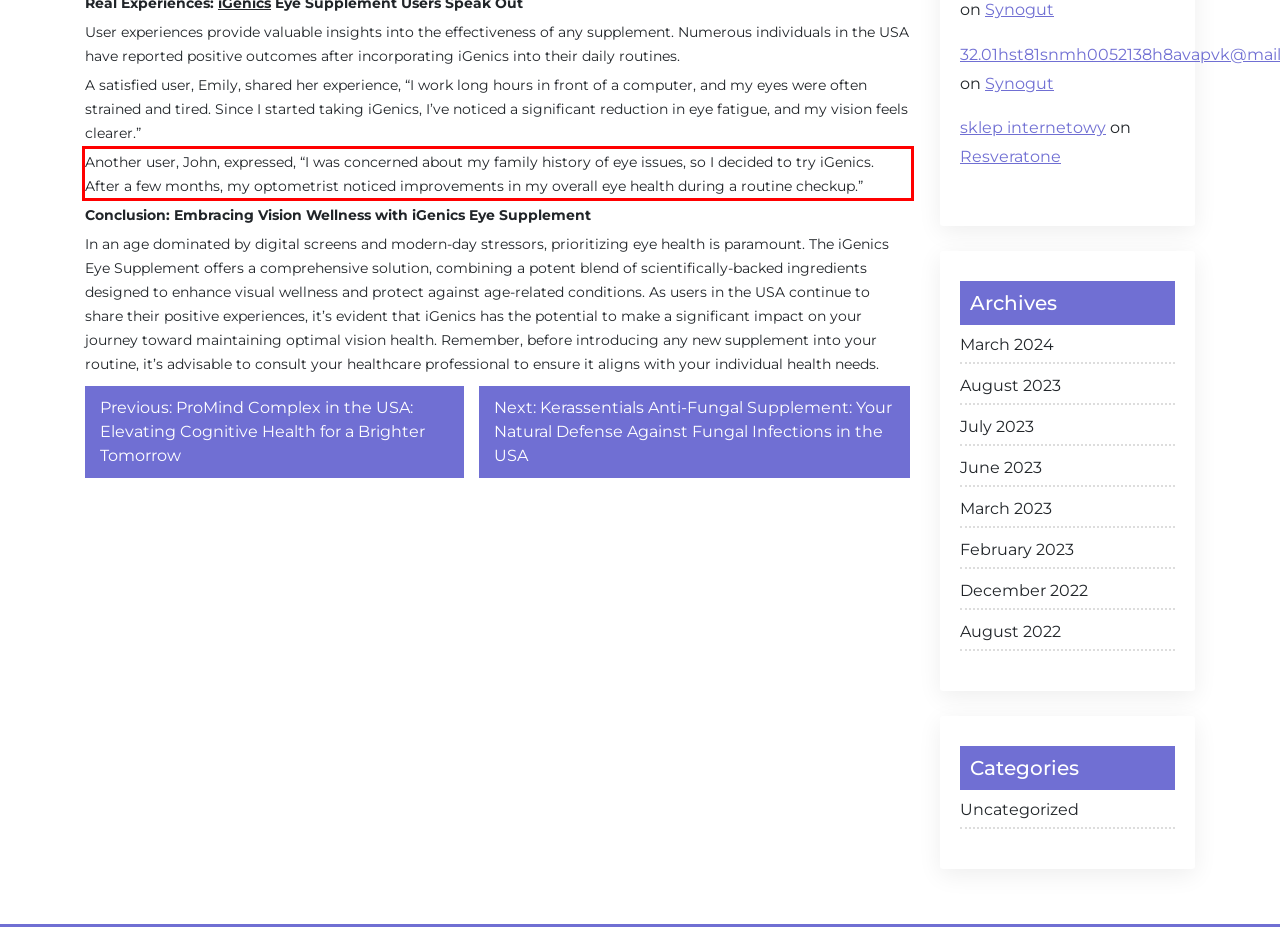The screenshot provided shows a webpage with a red bounding box. Apply OCR to the text within this red bounding box and provide the extracted content.

Another user, John, expressed, “I was concerned about my family history of eye issues, so I decided to try iGenics. After a few months, my optometrist noticed improvements in my overall eye health during a routine checkup.”